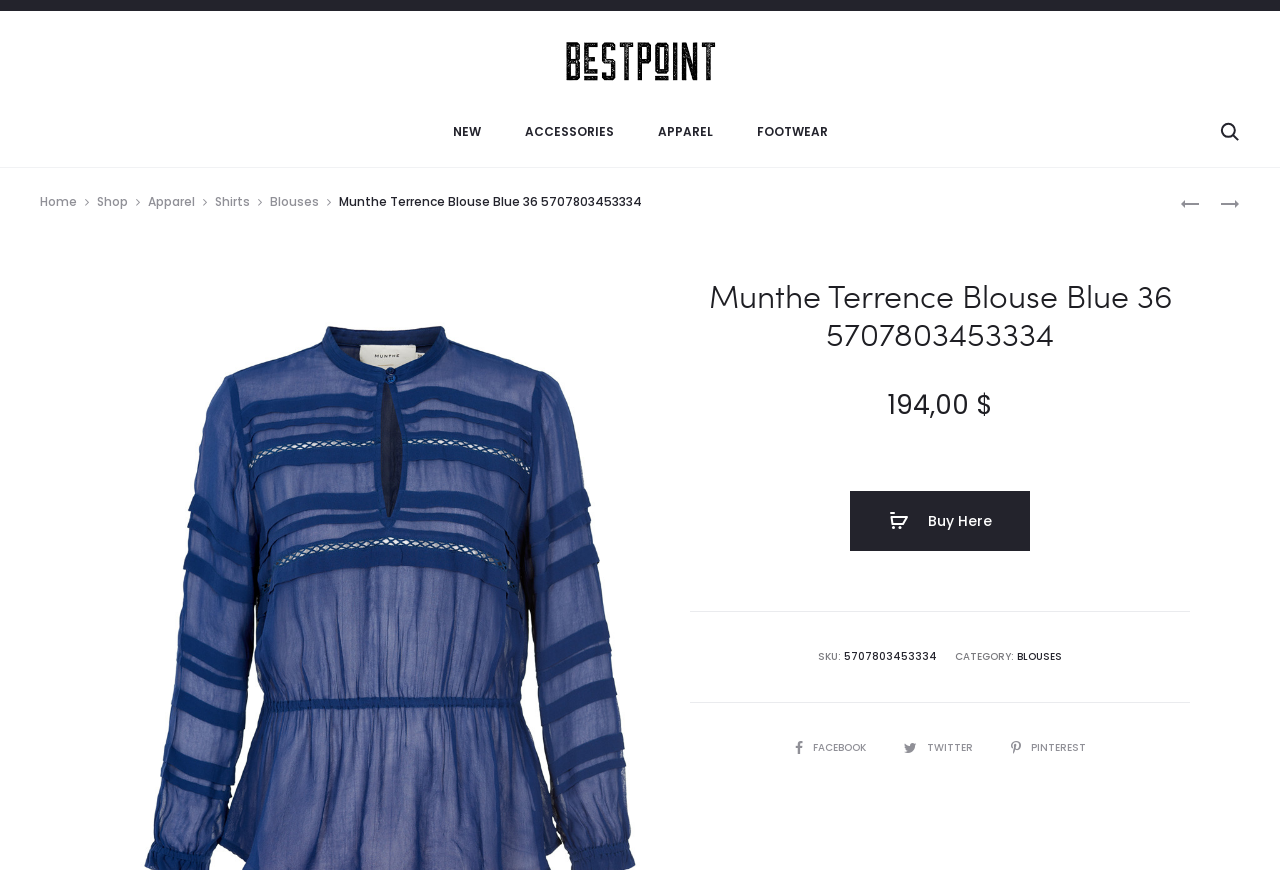What is the name of the product?
Craft a detailed and extensive response to the question.

I found the product name by looking at the StaticText element with the text 'Munthe Terrence Blouse Blue 36 5707803453334' which is likely to be the product title.